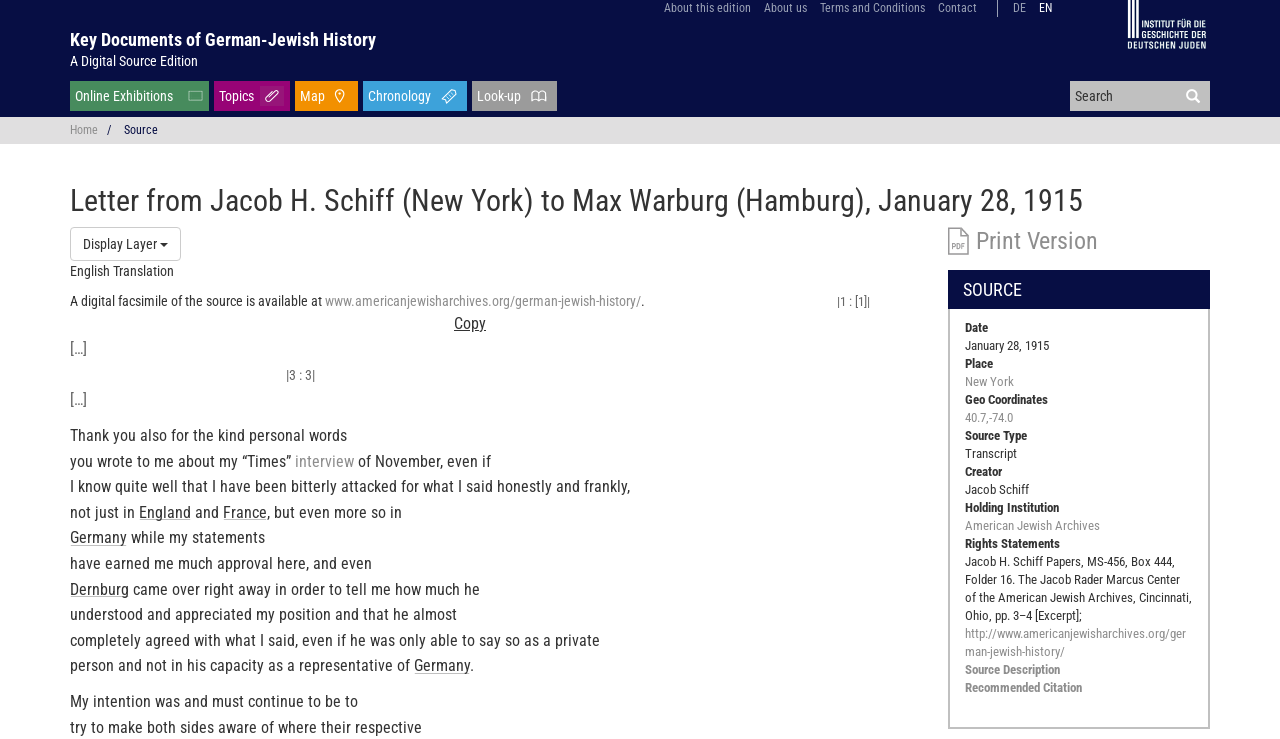Please identify the coordinates of the bounding box for the clickable region that will accomplish this instruction: "View the 'Print Version'".

[0.762, 0.307, 0.857, 0.345]